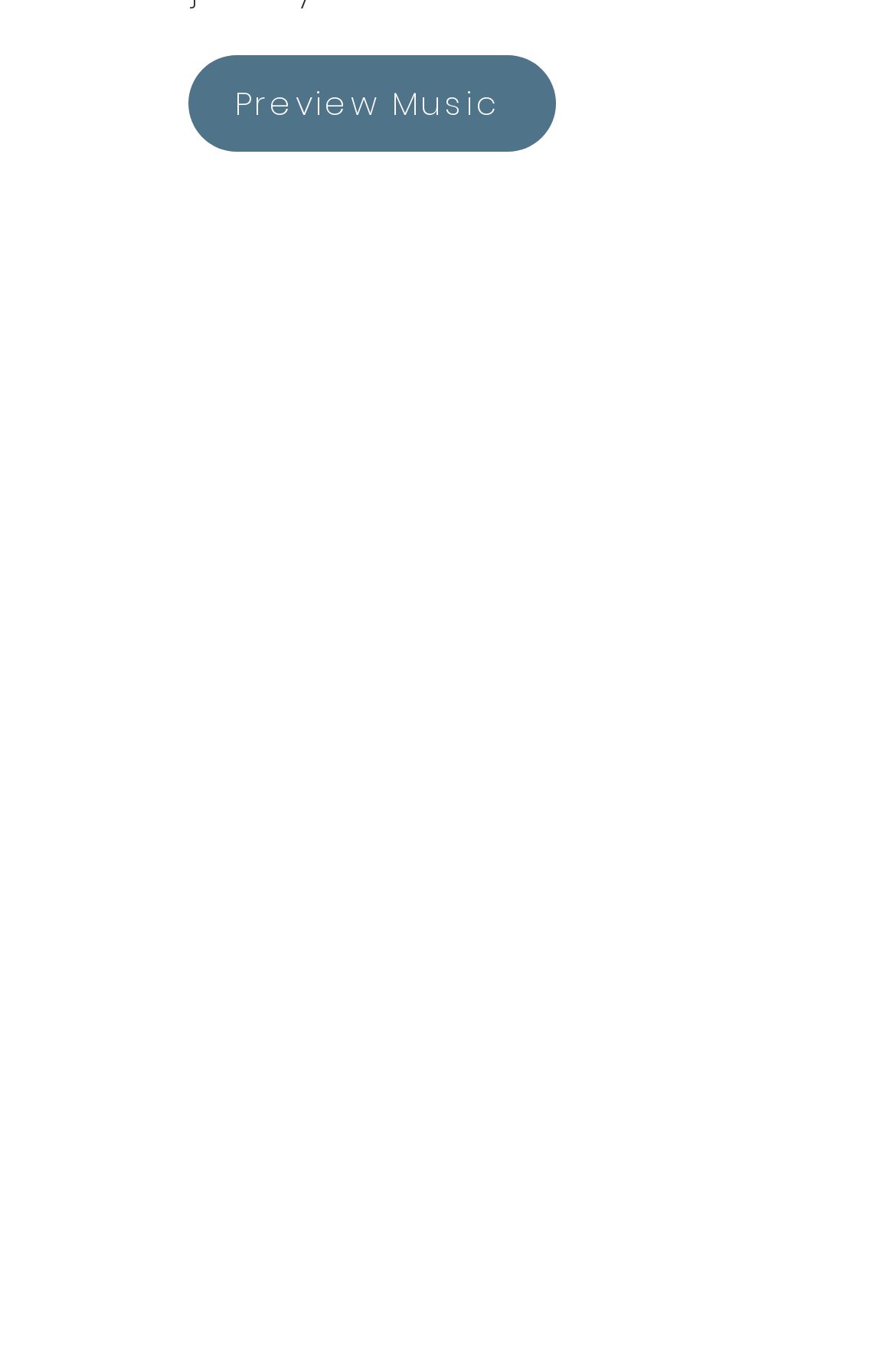What is the call-to-action above the form?
Based on the screenshot, provide a one-word or short-phrase response.

Sign up